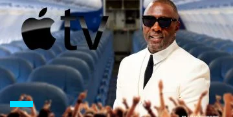Explain in detail what you see in the image.

The image features a charismatic male figure, dressed sharply in a stylish white suit, exuding confidence as he poses against a backdrop of an airplane interior and an audience. With sunglasses perched on his face, he radiates an air of sophistication and mystery. Prominently displayed in the image is the Apple TV logo, suggesting a connection to entertainment or a specific production. The combination of the airplane seats and the crowd hints at themes of travel and adventure, possibly alluding to a series or film available on Apple TV that involves these elements. The overall composition captures a dynamic blend of celebrity culture and the allure of cinematic storytelling.